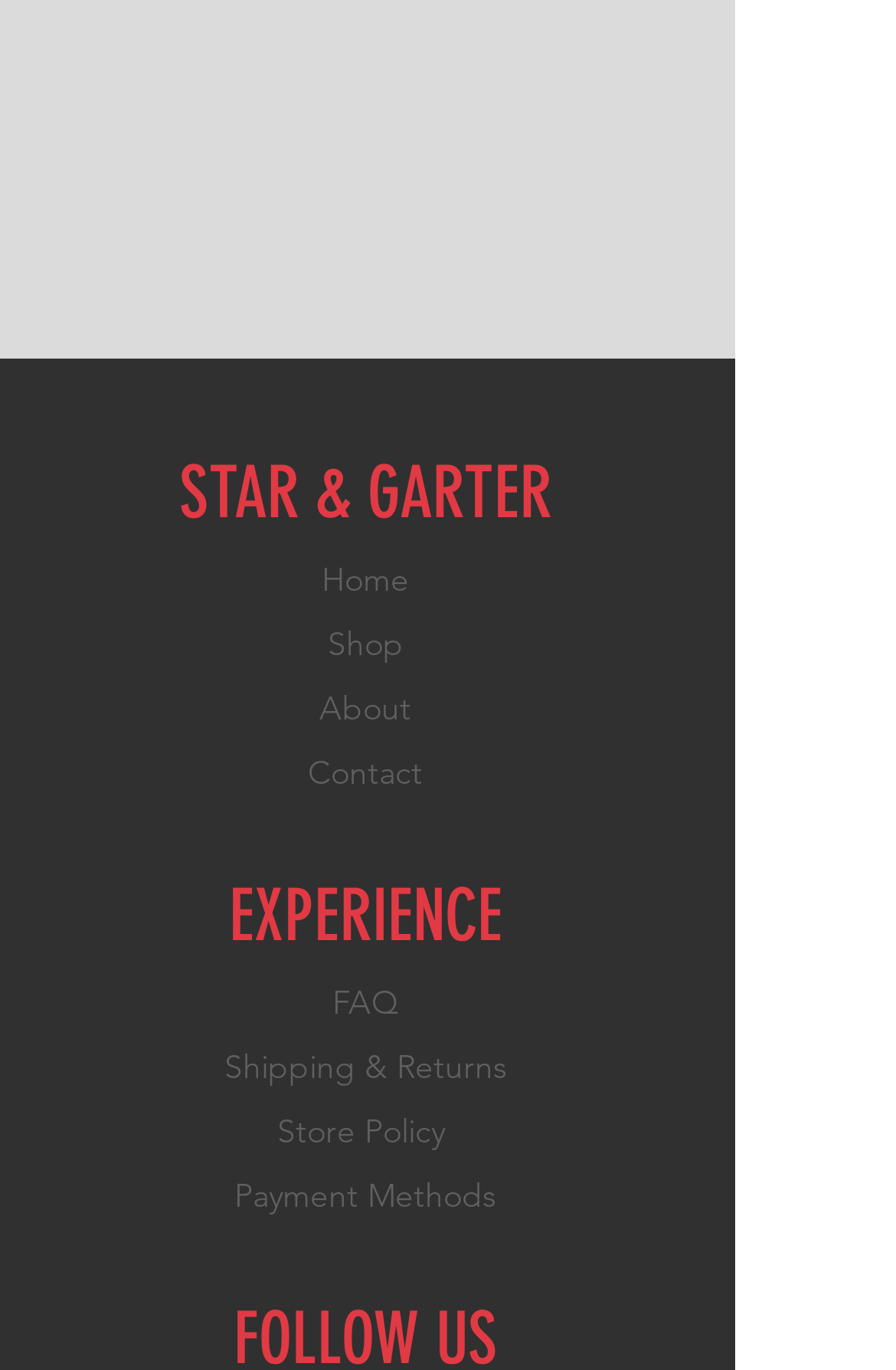Predict the bounding box coordinates of the UI element that matches this description: "Shipping & Returns". The coordinates should be in the format [left, top, right, bottom] with each value between 0 and 1.

[0.25, 0.763, 0.565, 0.794]